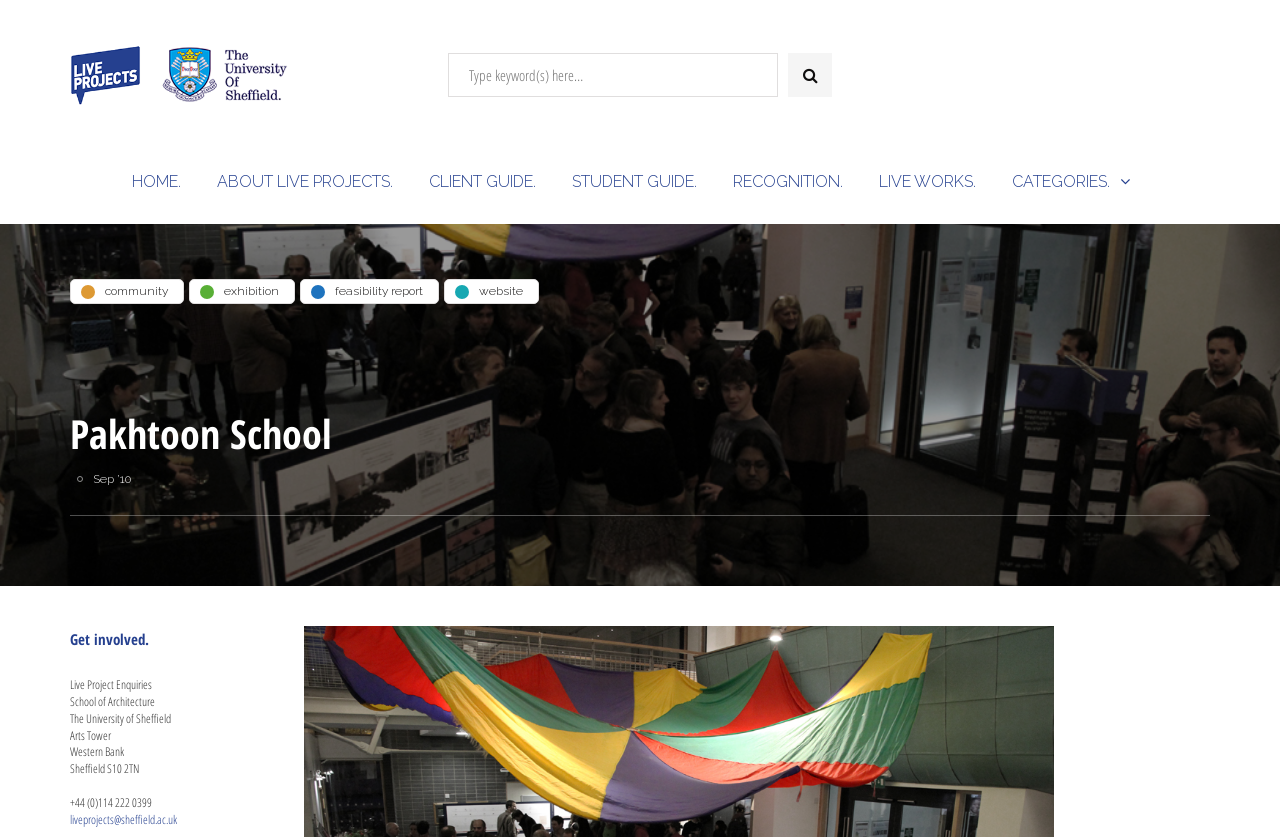Pinpoint the bounding box coordinates of the clickable area needed to execute the instruction: "View live projects". The coordinates should be specified as four float numbers between 0 and 1, i.e., [left, top, right, bottom].

[0.055, 0.075, 0.25, 0.099]